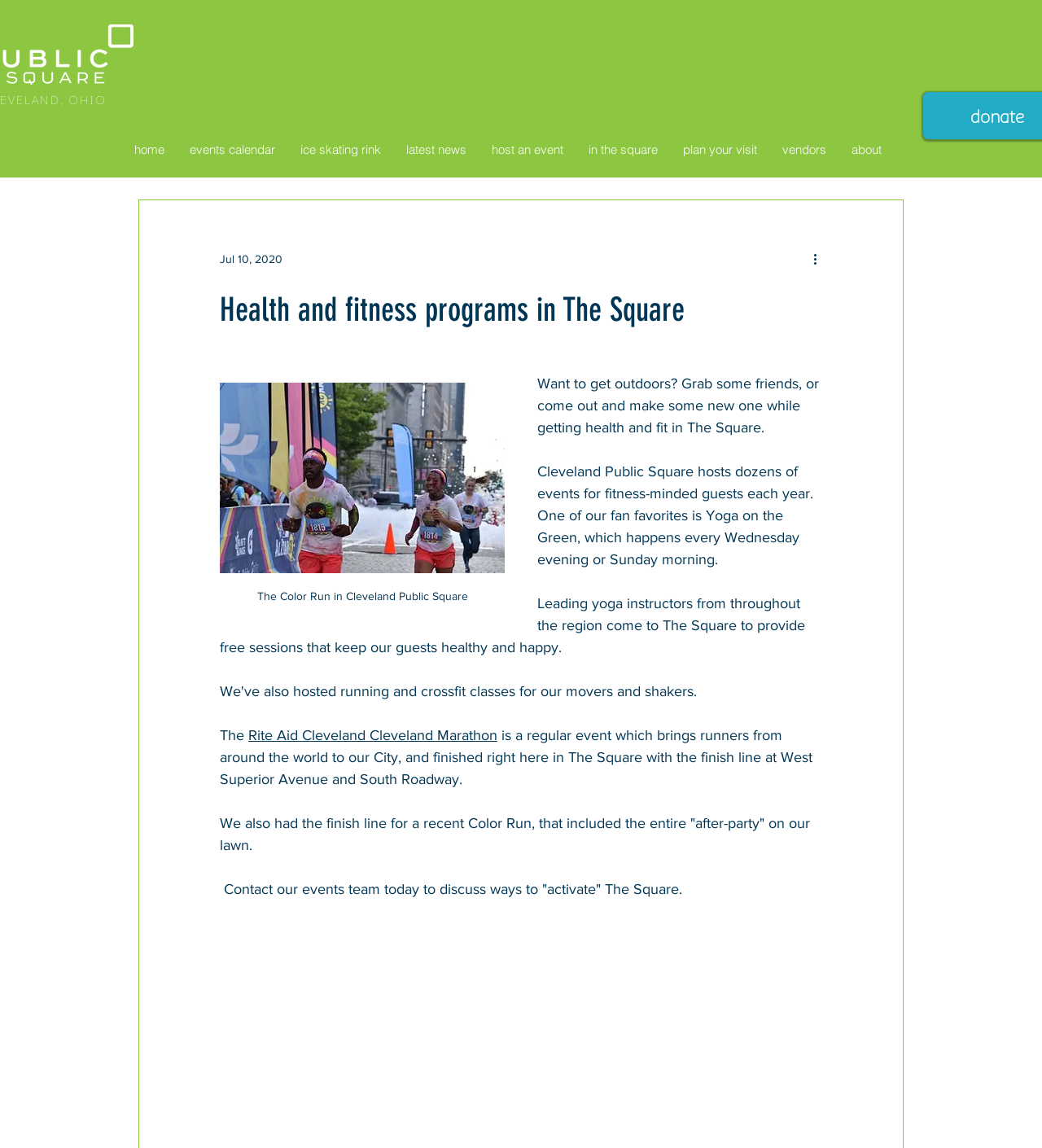Determine the bounding box for the described UI element: "host an event".

[0.459, 0.106, 0.552, 0.155]